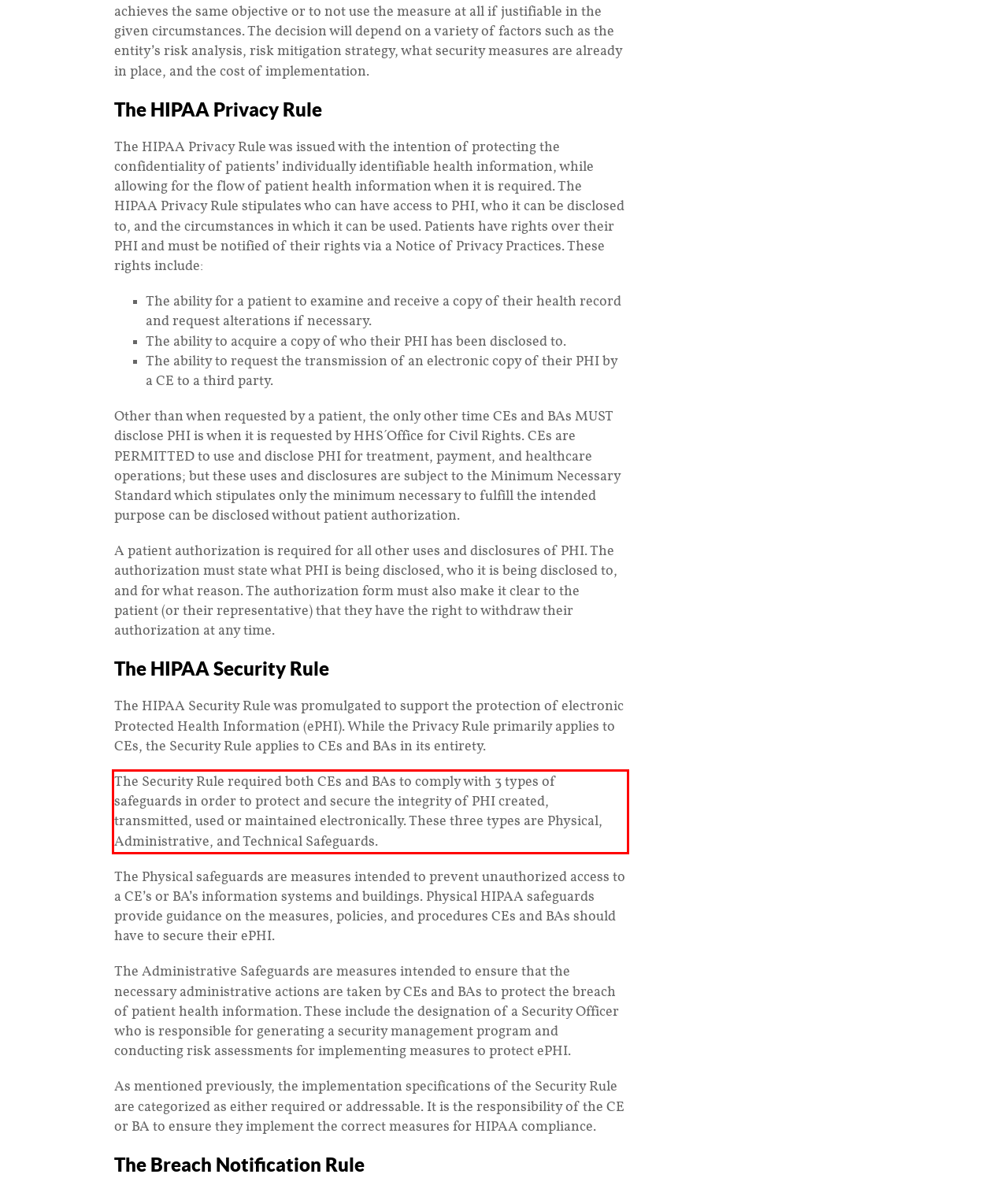Please recognize and transcribe the text located inside the red bounding box in the webpage image.

The Security Rule required both CEs and BAs to comply with 3 types of safeguards in order to protect and secure the integrity of PHI created, transmitted, used or maintained electronically. These three types are Physical, Administrative, and Technical Safeguards.